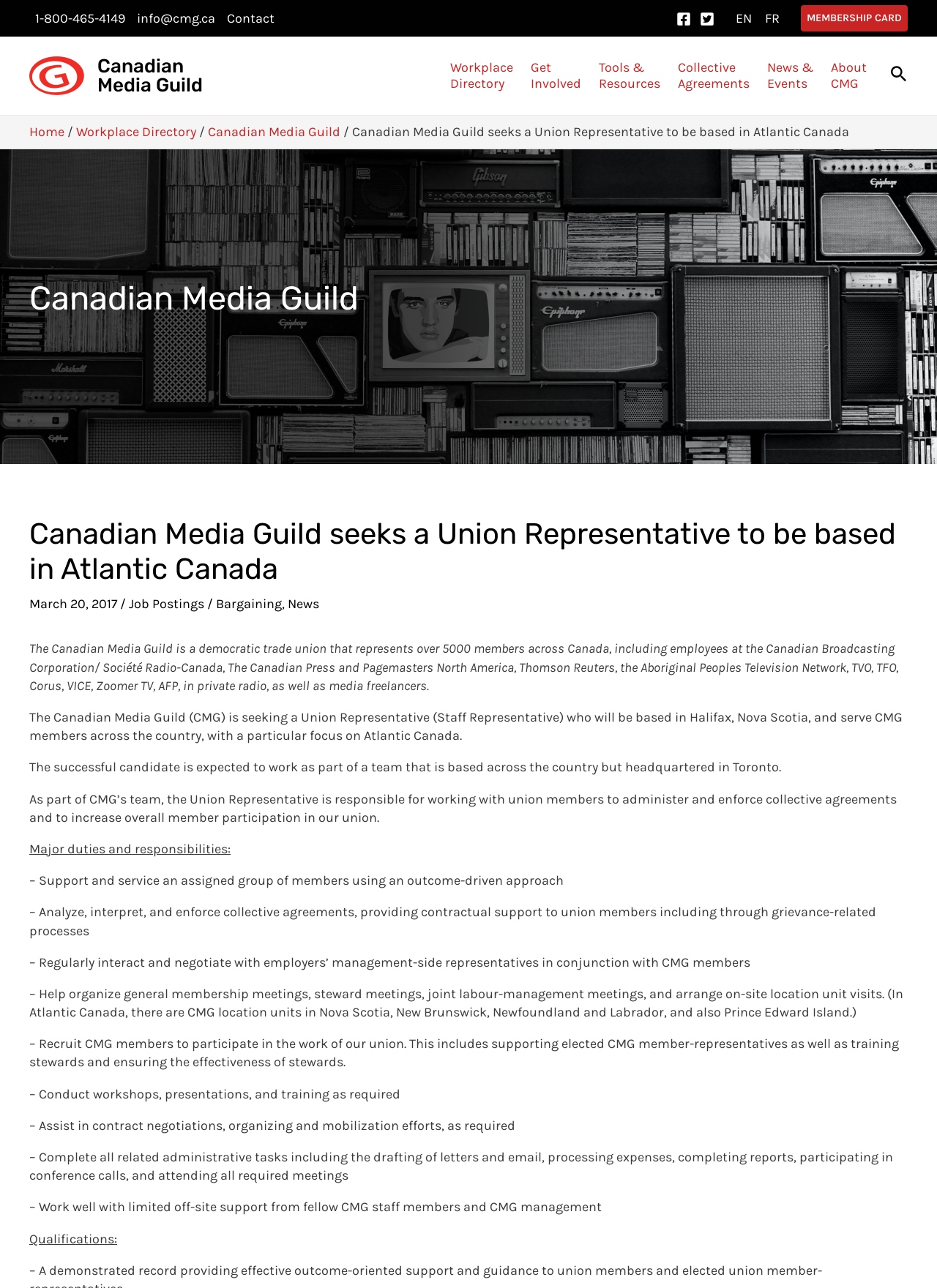Where will the Union Representative be based?
Examine the image and provide an in-depth answer to the question.

I found the answer by reading the static text element that describes the job requirements, which is located in the main content area of the webpage.